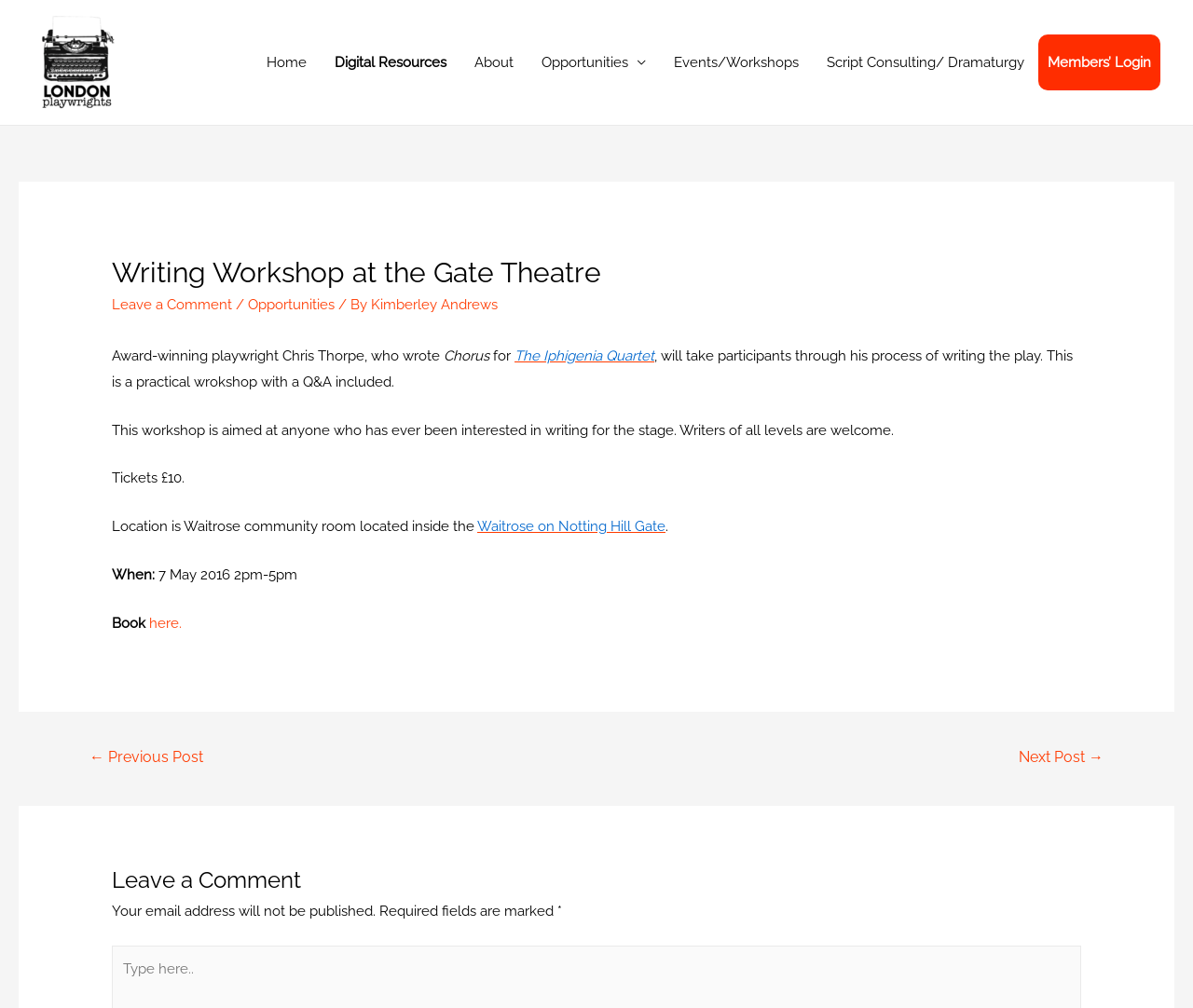Use a single word or phrase to respond to the question:
What is the playwright's name?

Chris Thorpe